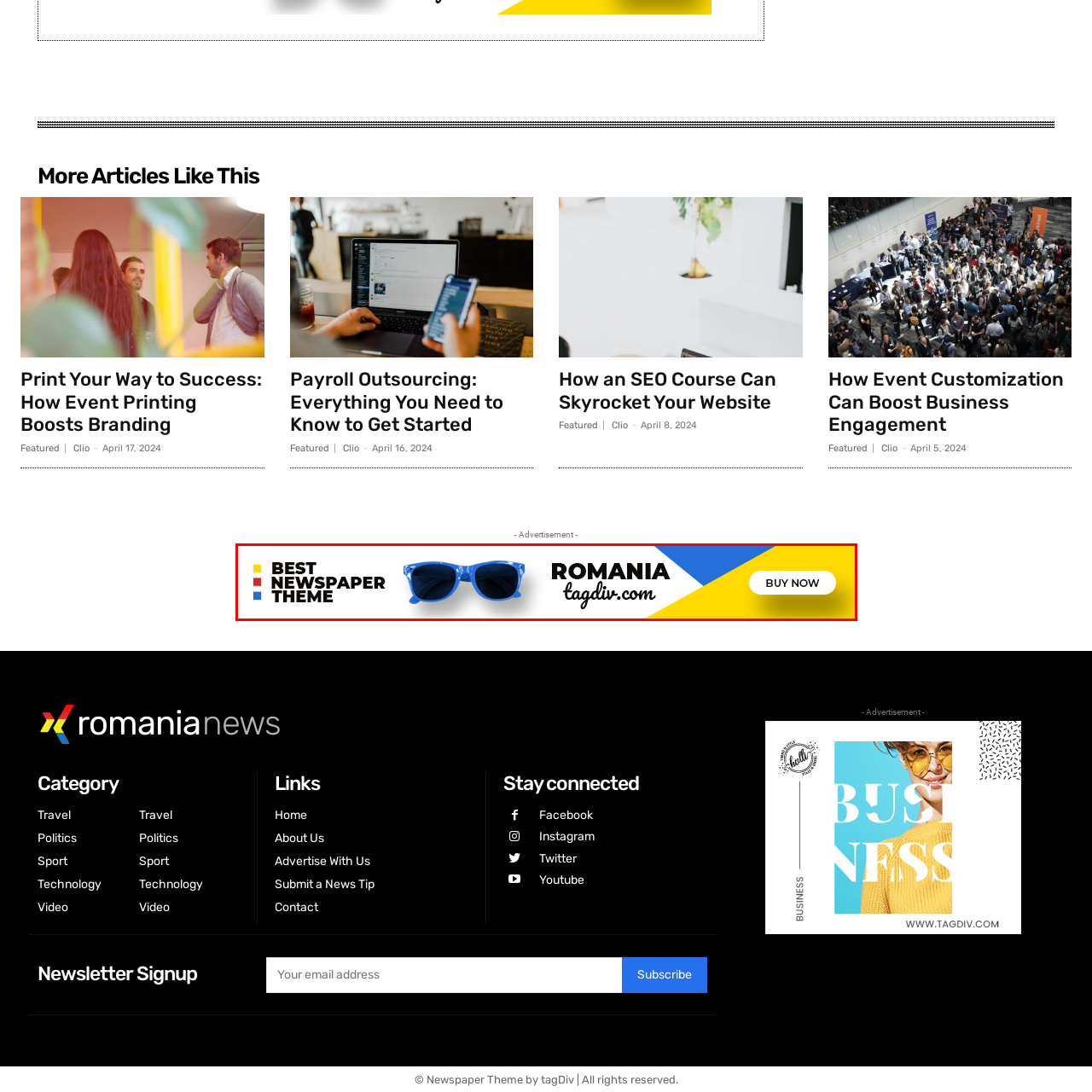Explain thoroughly what is happening in the image that is surrounded by the red box.

The image features a vibrant advertisement highlighting the "Best Newspaper Theme" with a bold design. It showcases a pair of stylish blue sunglasses centered against a backdrop comprised of bright yellow, red, and blue elements. The advertisement emphasizes the theme's appeal, particularly appealing to those interested in newspaper-style websites. In the top right corner, a call-to-action button labeled "BUY NOW" encourages viewers to take immediate action, and the text "ROMANIA tagDiv.com" reinforces the branding associated with this theme, ensuring it captures the attention of potential customers looking for effective web solutions.